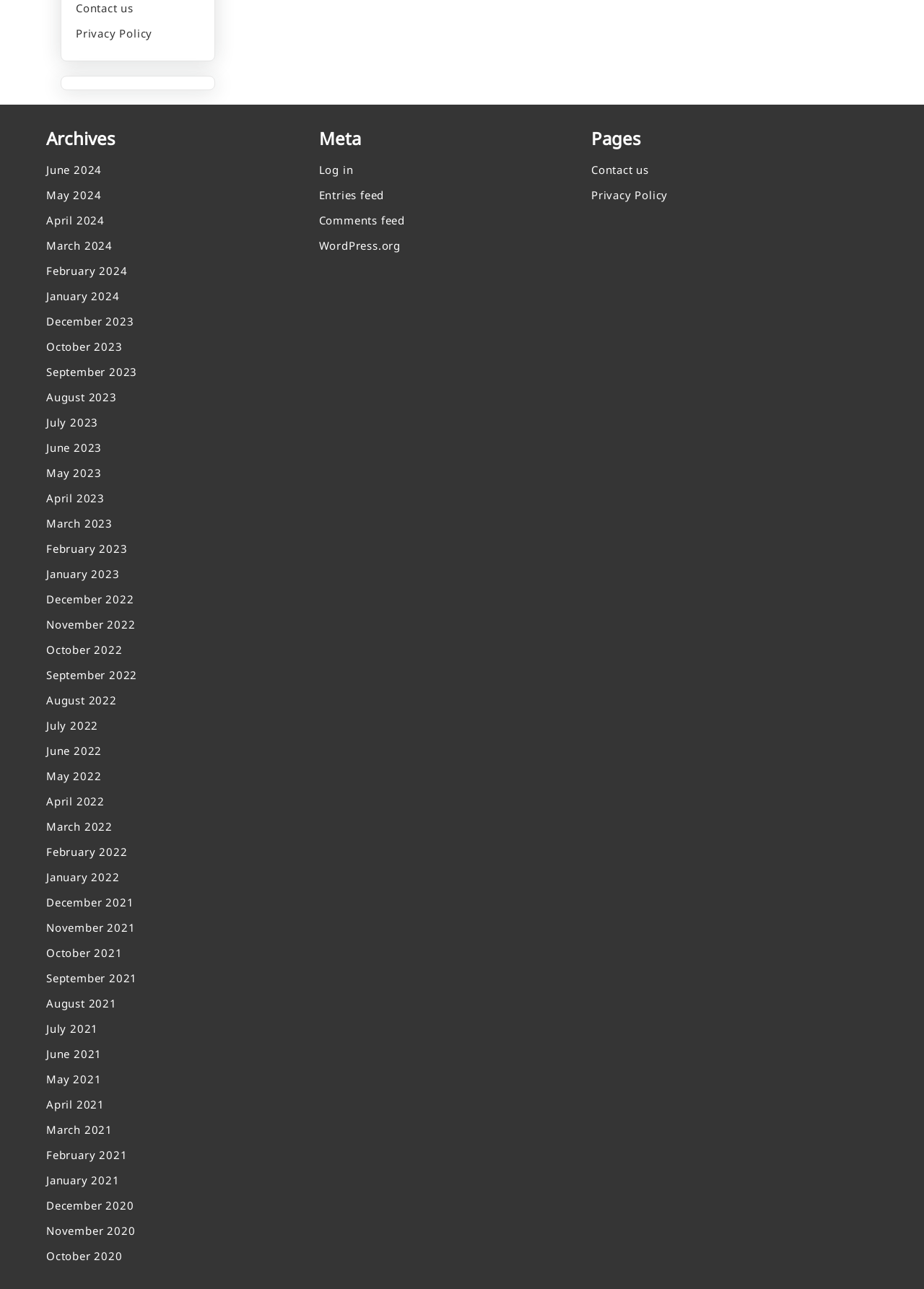Provide your answer to the question using just one word or phrase: What is the purpose of the 'Archives' section?

To access past entries